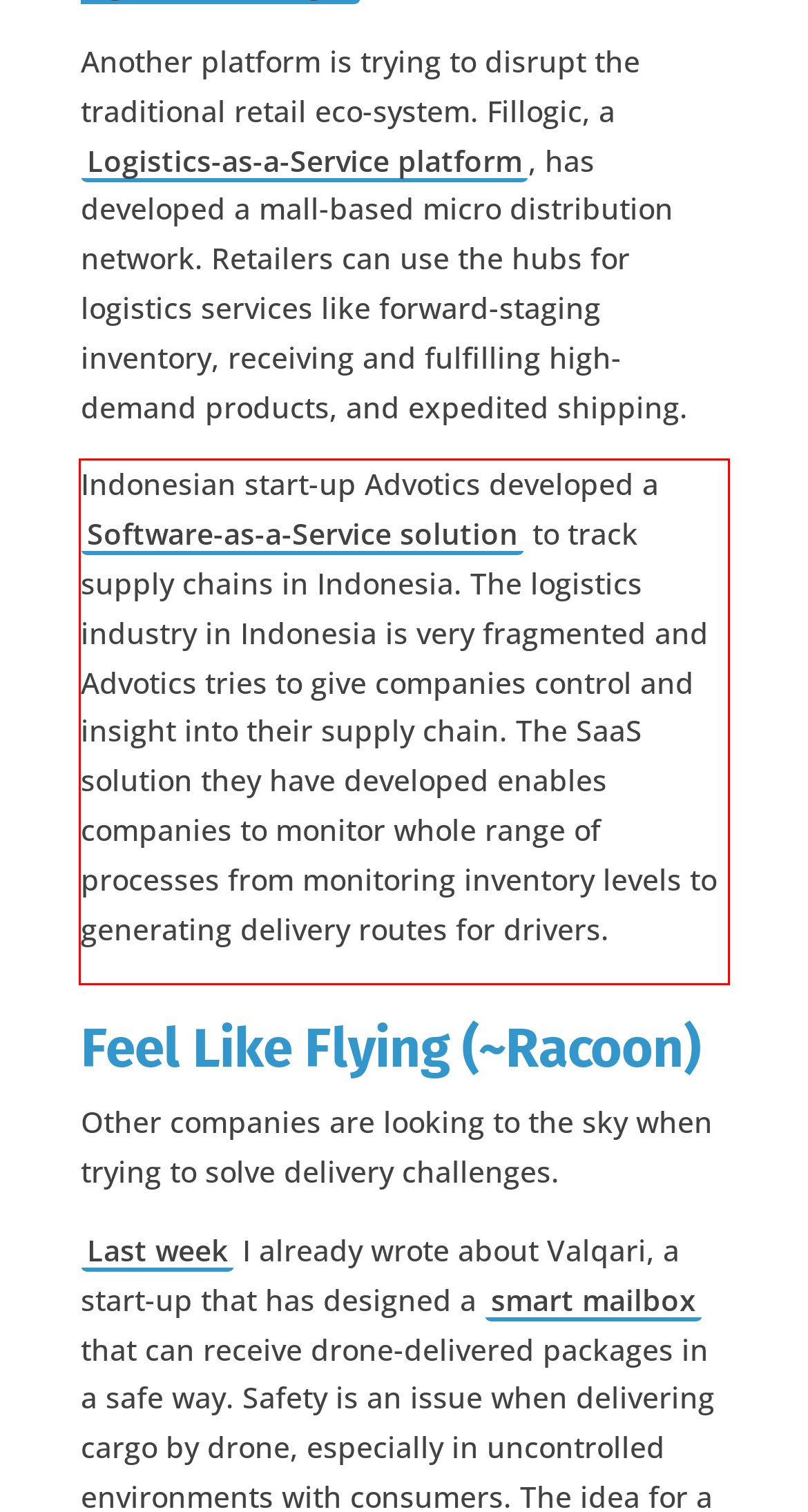You are given a screenshot with a red rectangle. Identify and extract the text within this red bounding box using OCR.

Indonesian start-up Advotics developed a Software-as-a-Service solution to track supply chains in Indonesia. The logistics industry in Indonesia is very fragmented and Advotics tries to give companies control and insight into their supply chain. The SaaS solution they have developed enables companies to monitor whole range of processes from monitoring inventory levels to generating delivery routes for drivers.